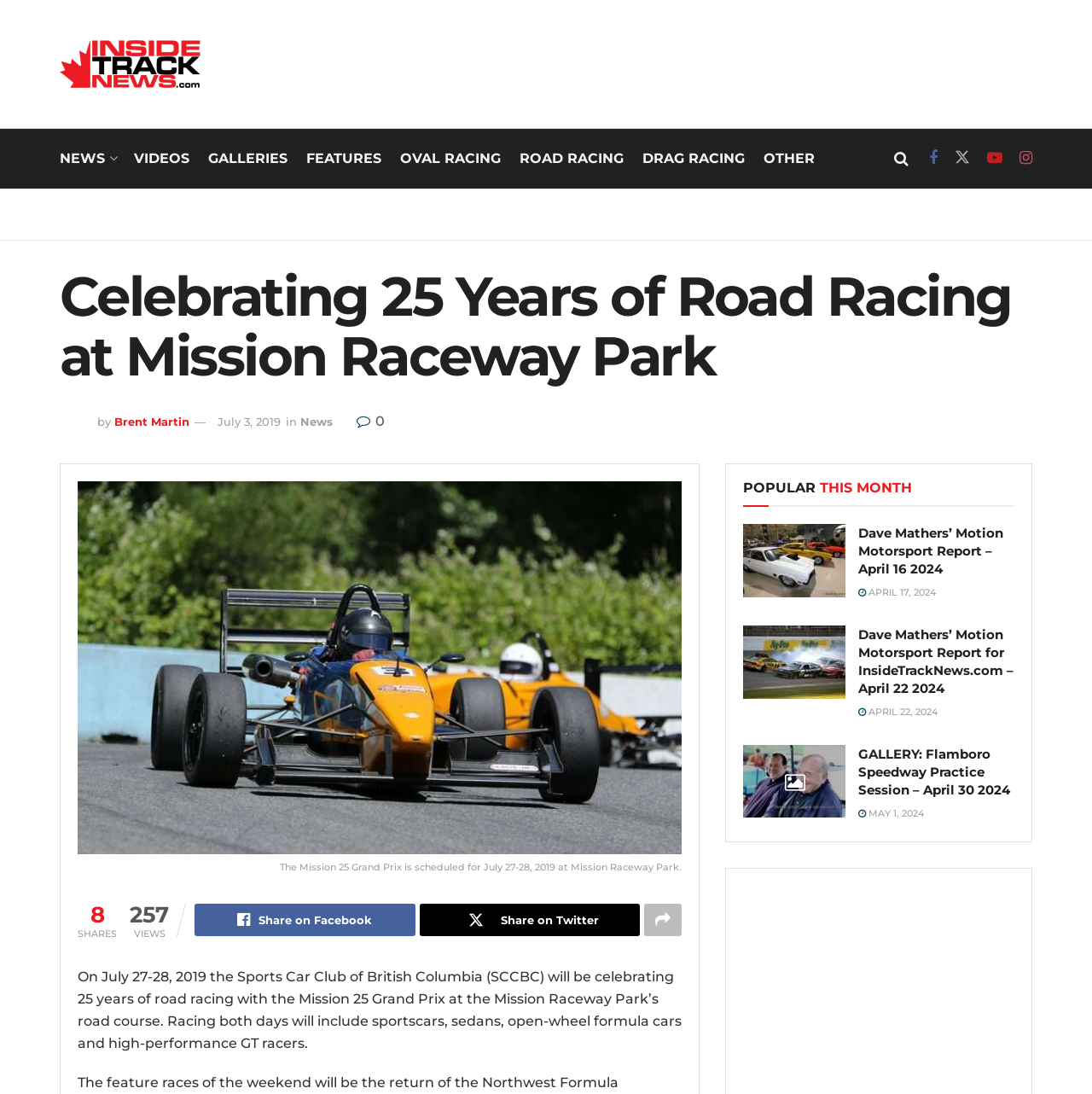Give the bounding box coordinates for this UI element: "parent_node: Share on Facebook". The coordinates should be four float numbers between 0 and 1, arranged as [left, top, right, bottom].

[0.59, 0.826, 0.624, 0.856]